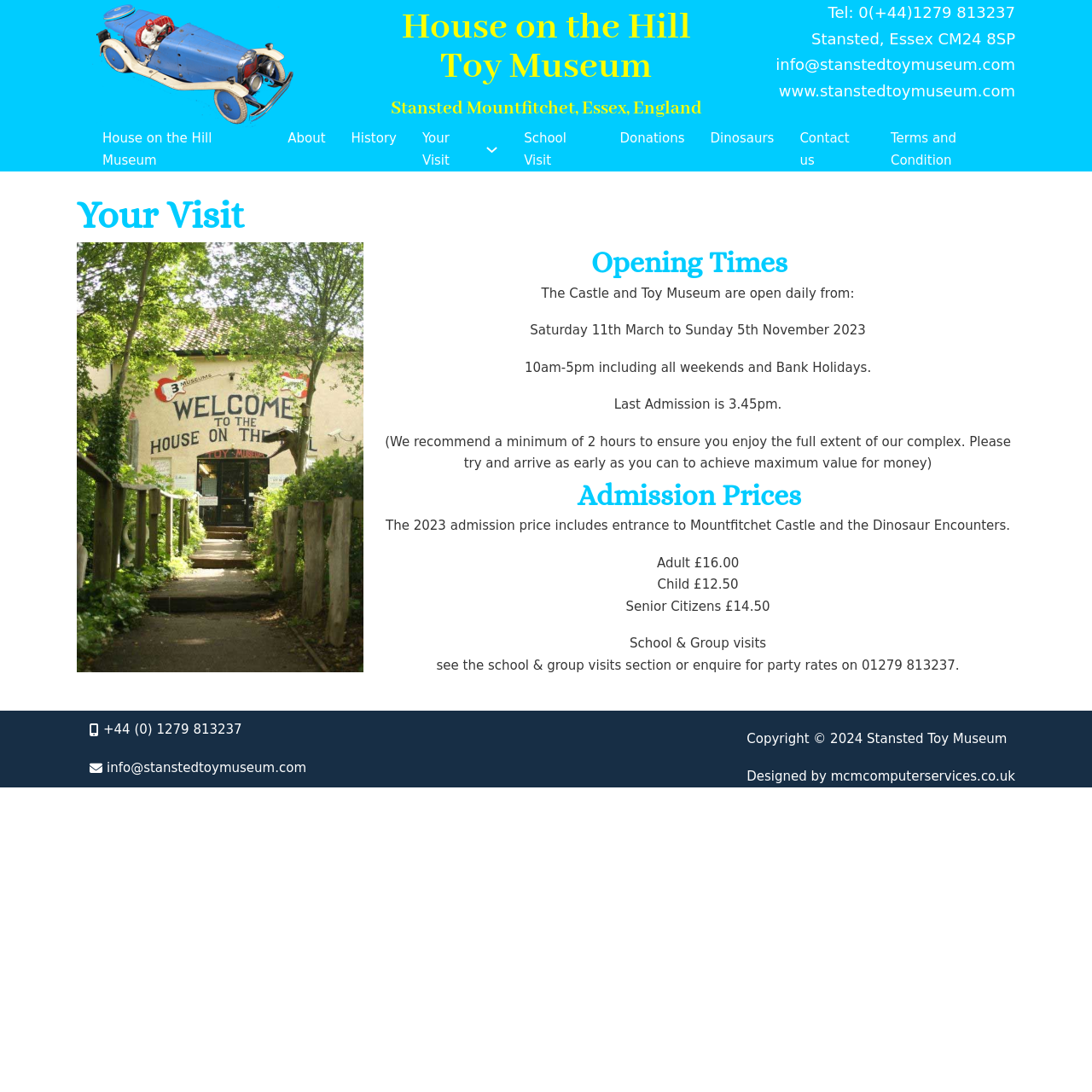Find the bounding box coordinates for the area that must be clicked to perform this action: "Open the 'About' page".

[0.263, 0.117, 0.298, 0.137]